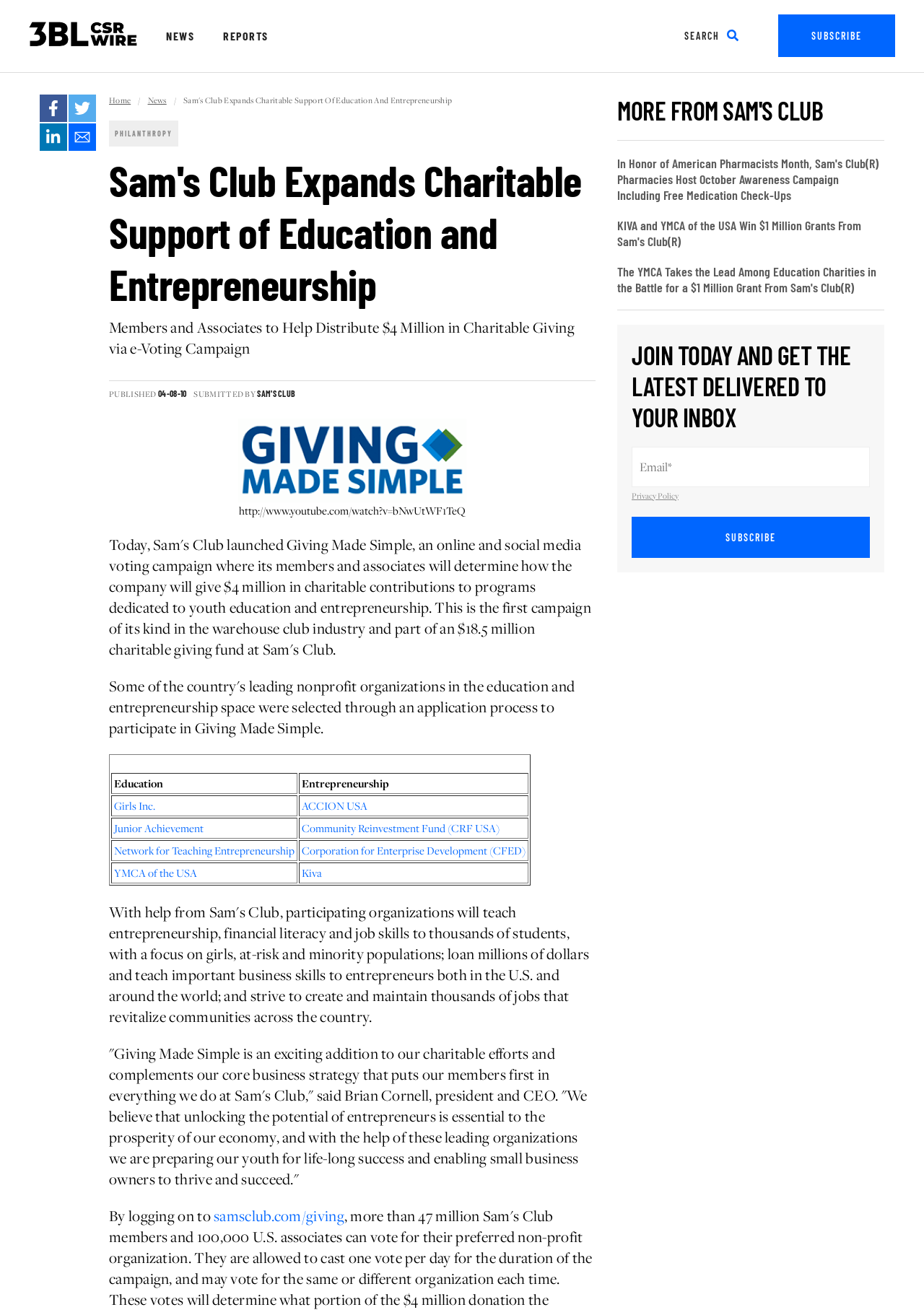Examine the image carefully and respond to the question with a detailed answer: 
How much money is being distributed via e-Voting Campaign?

The meta description of the webpage mentions 'Members and Associates to Help Distribute $4 Million in Charitable Giving via e-Voting Campaign', which indicates that $4 Million is being distributed via e-Voting Campaign.